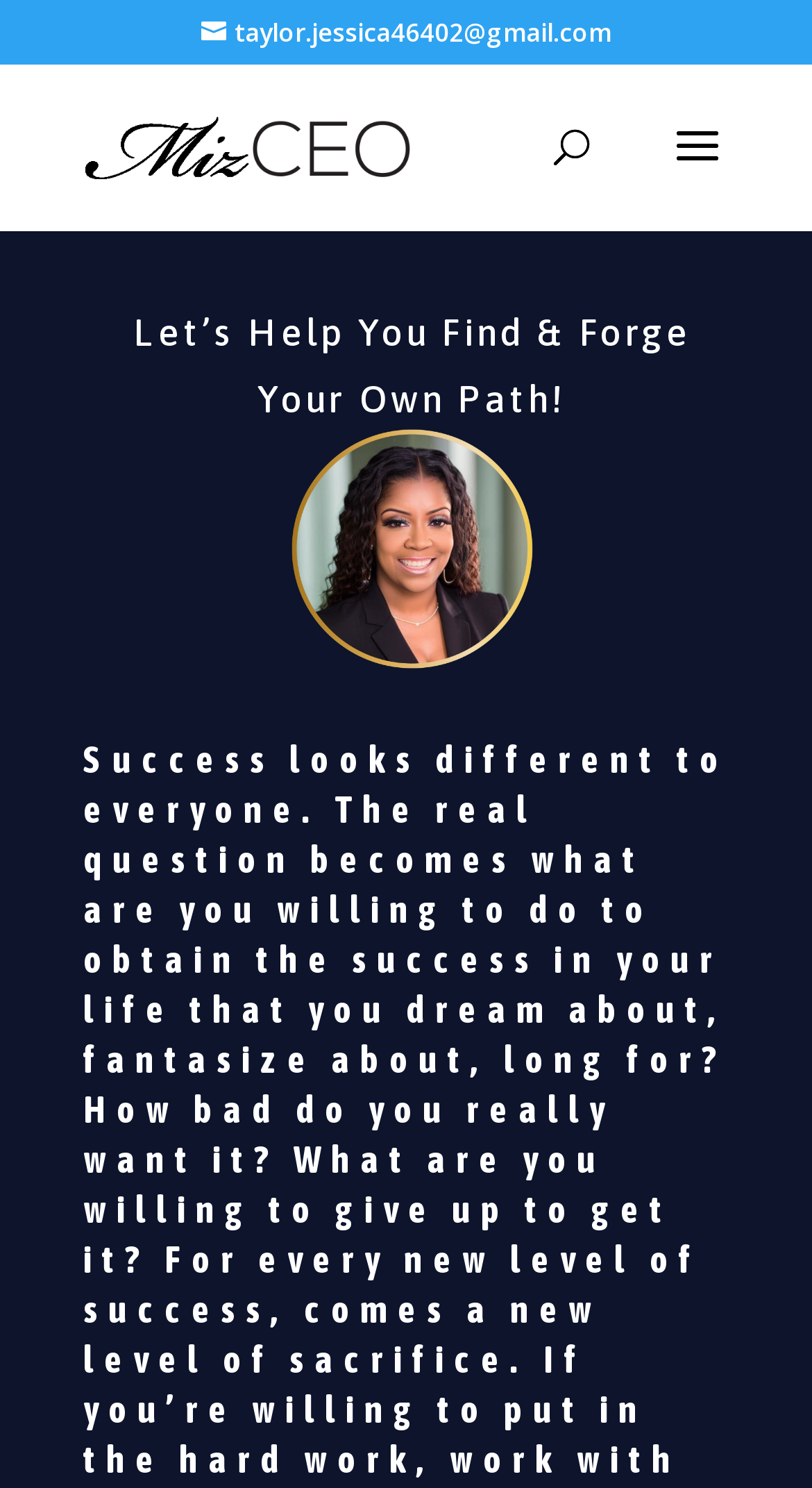Show the bounding box coordinates for the HTML element as described: "taylor.jessica46402@gmail.com".

[0.247, 0.01, 0.753, 0.034]